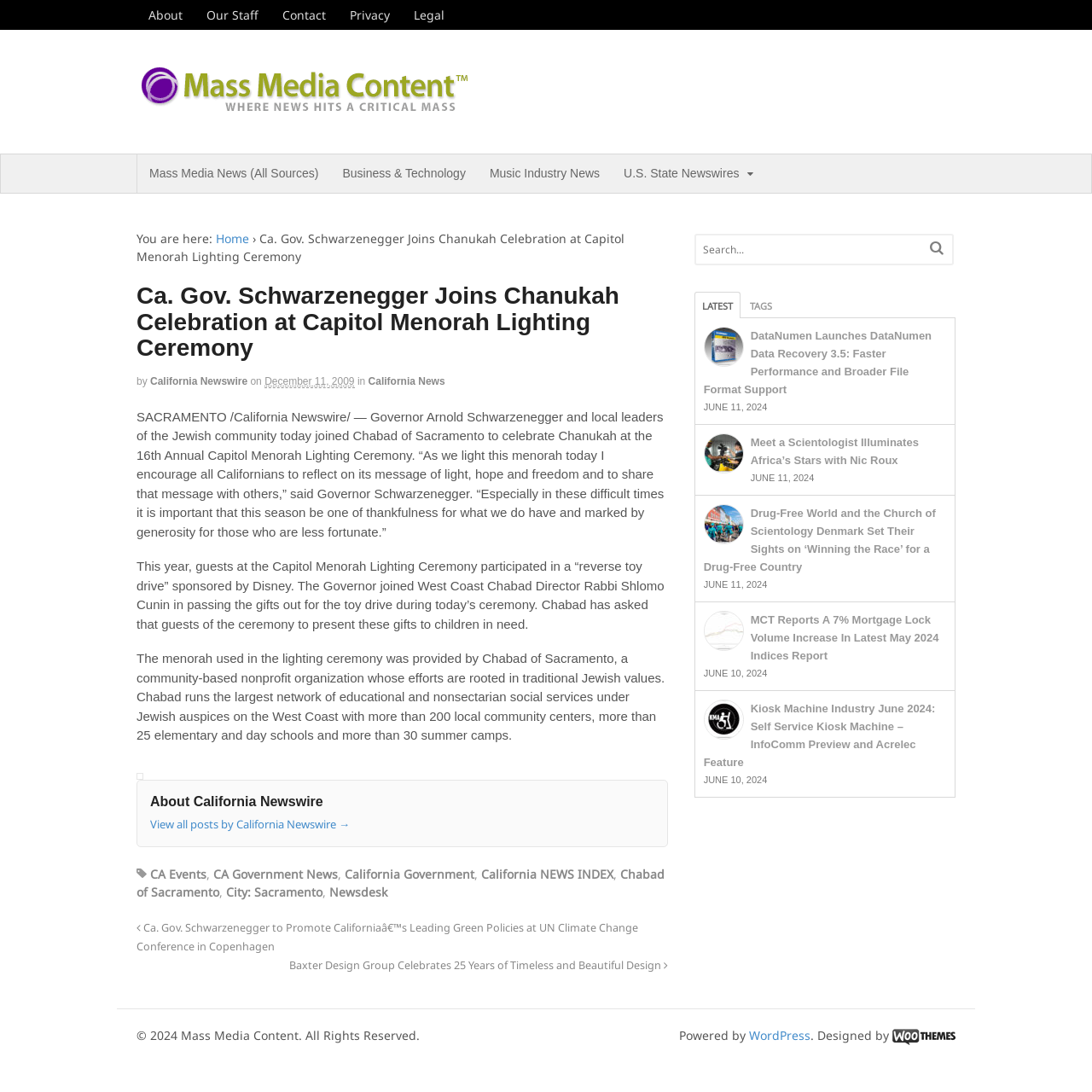How many elementary and day schools does Chabad run?
Give a single word or phrase as your answer by examining the image.

More than 25